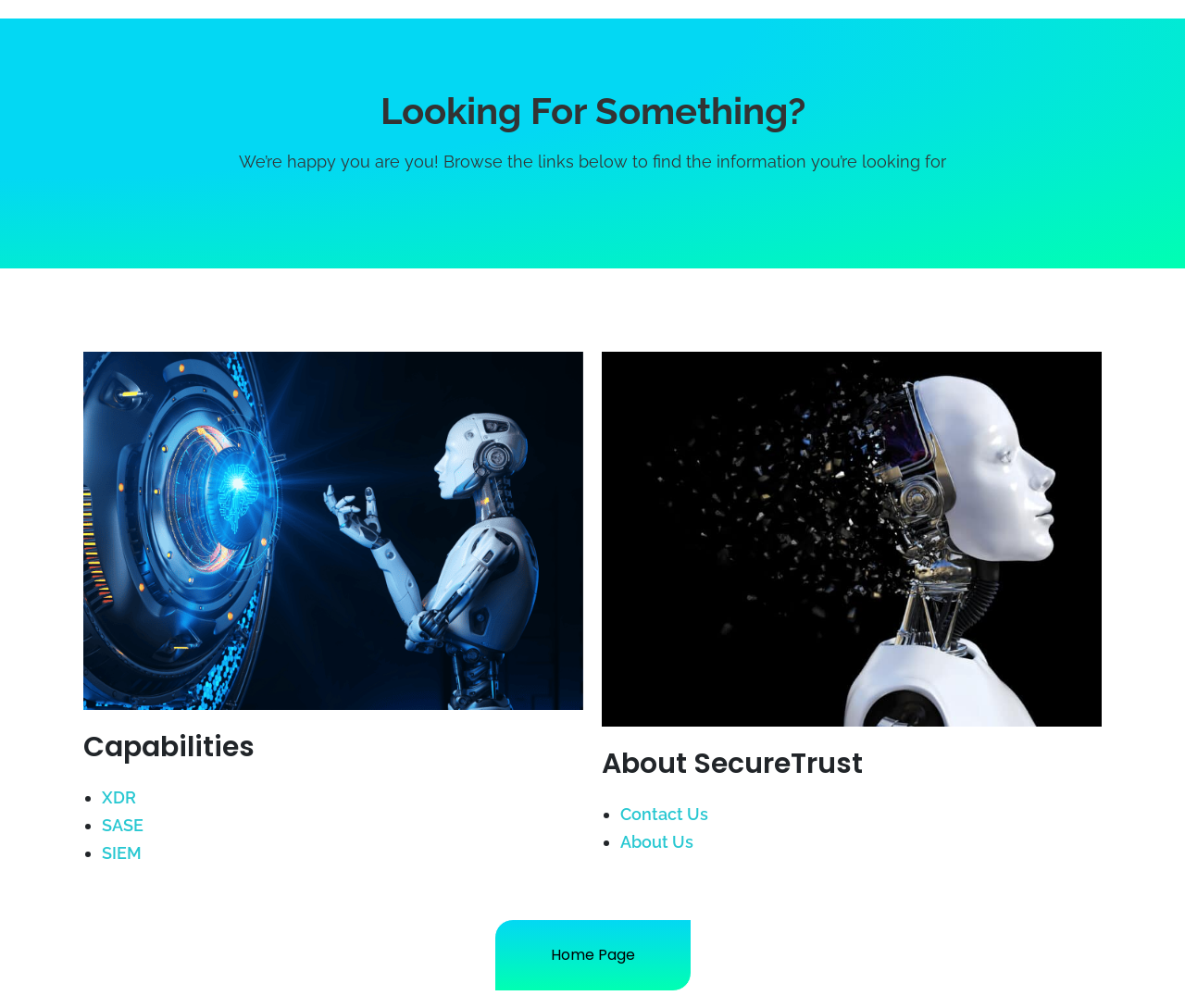Locate the UI element that matches the description SASE in the webpage screenshot. Return the bounding box coordinates in the format (top-left x, top-left y, bottom-right x, bottom-right y), with values ranging from 0 to 1.

[0.086, 0.809, 0.121, 0.829]